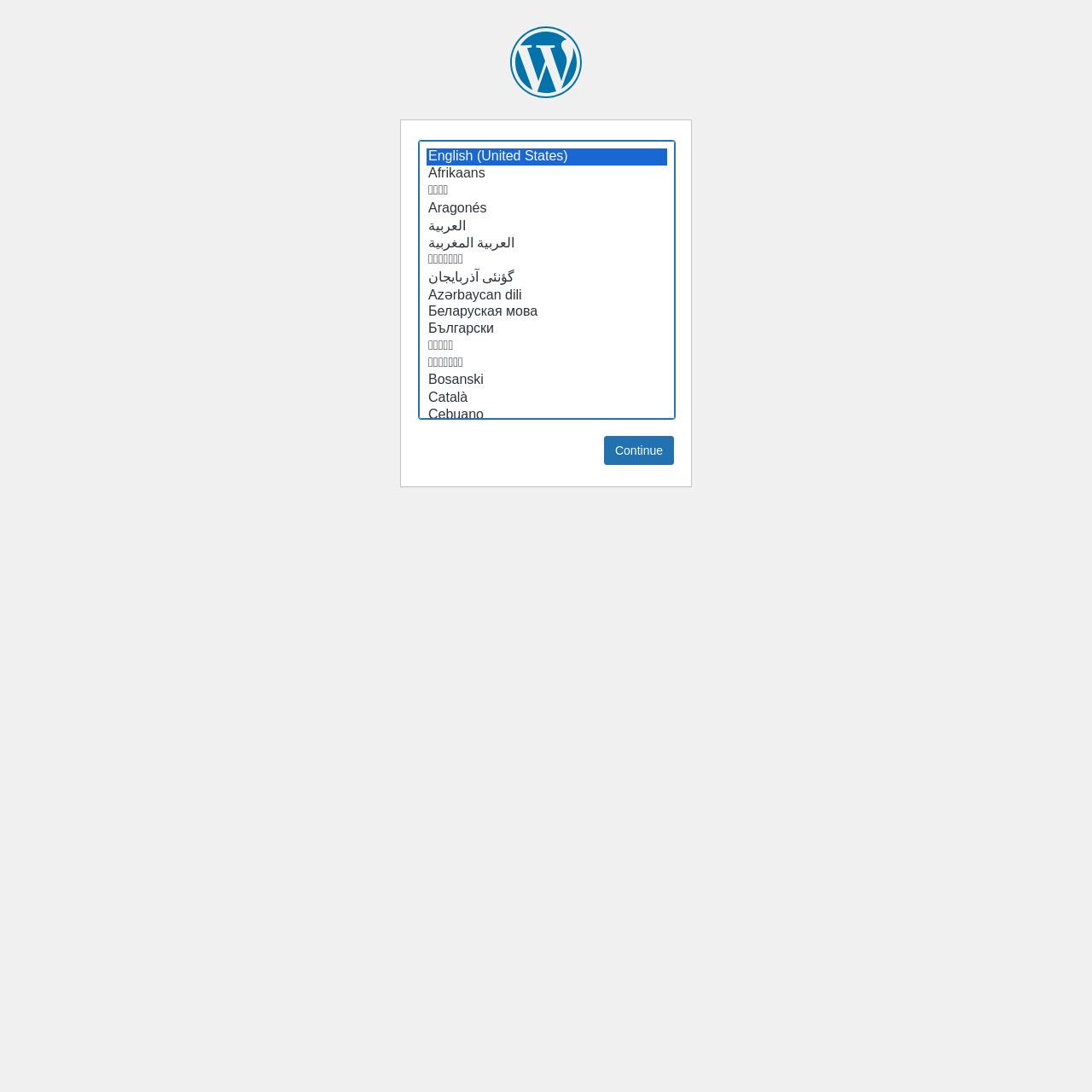Provide a brief response in the form of a single word or phrase:
What is the purpose of the 'Continue' button?

To proceed with installation